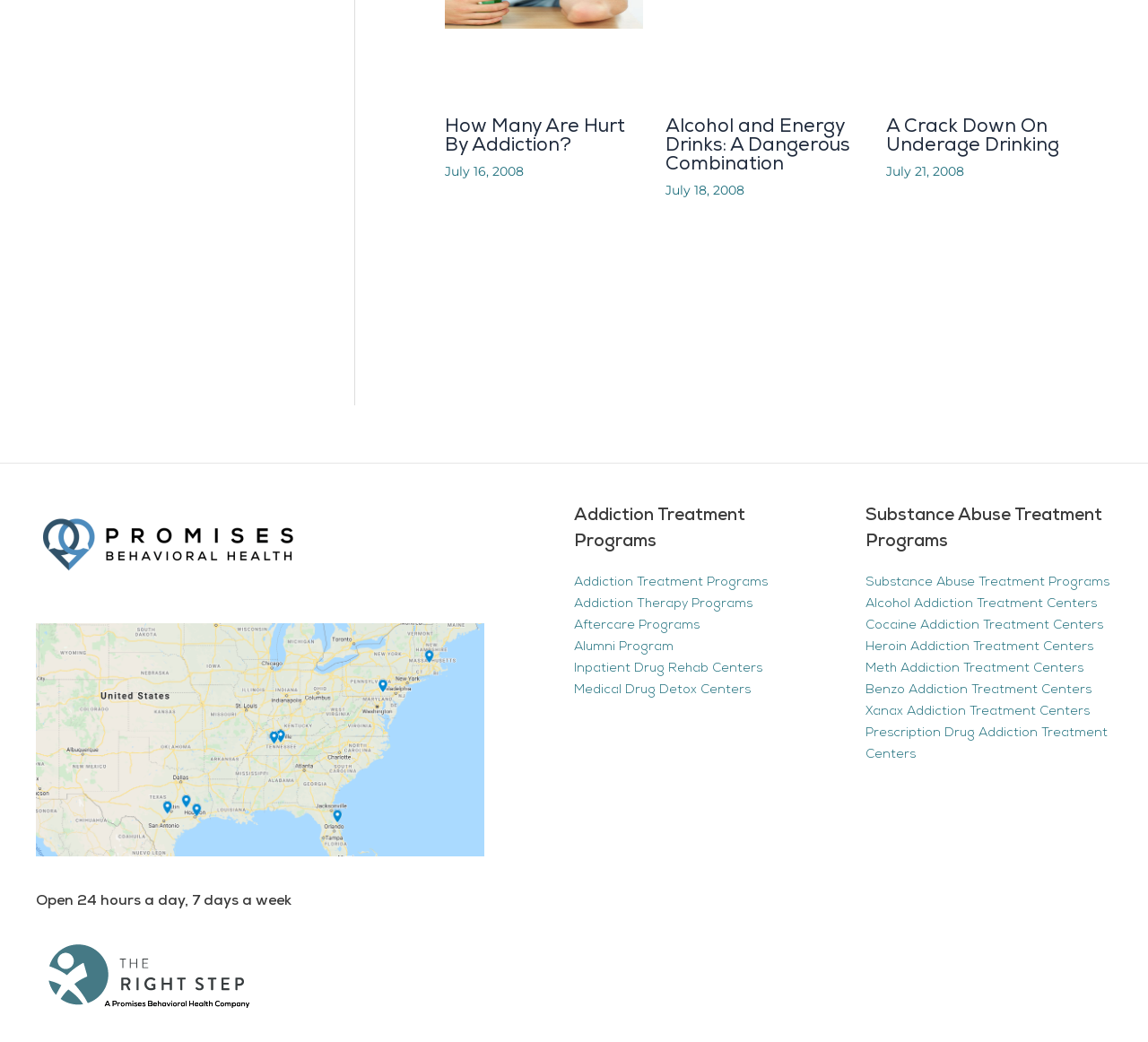What is the topic of the third article?
Please give a detailed and thorough answer to the question, covering all relevant points.

The third article has a heading 'A Crack Down On Underage Drinking', indicating that the topic of the article is related to underage drinking and measures to prevent or address it.